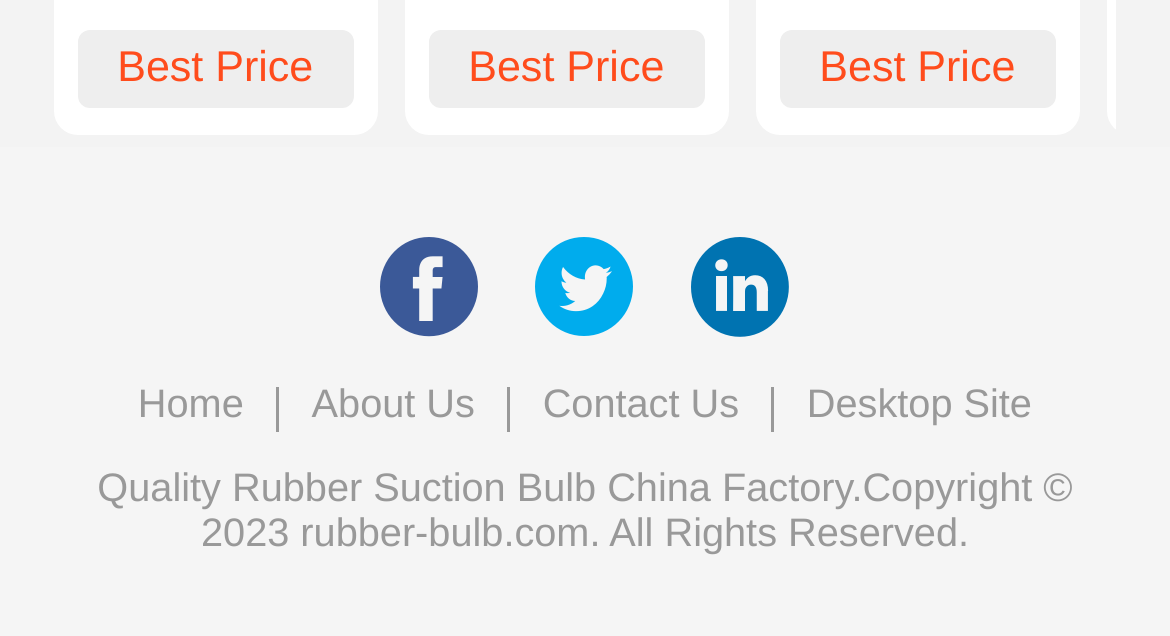Please determine the bounding box coordinates of the section I need to click to accomplish this instruction: "Contact Us".

[0.464, 0.598, 0.632, 0.681]